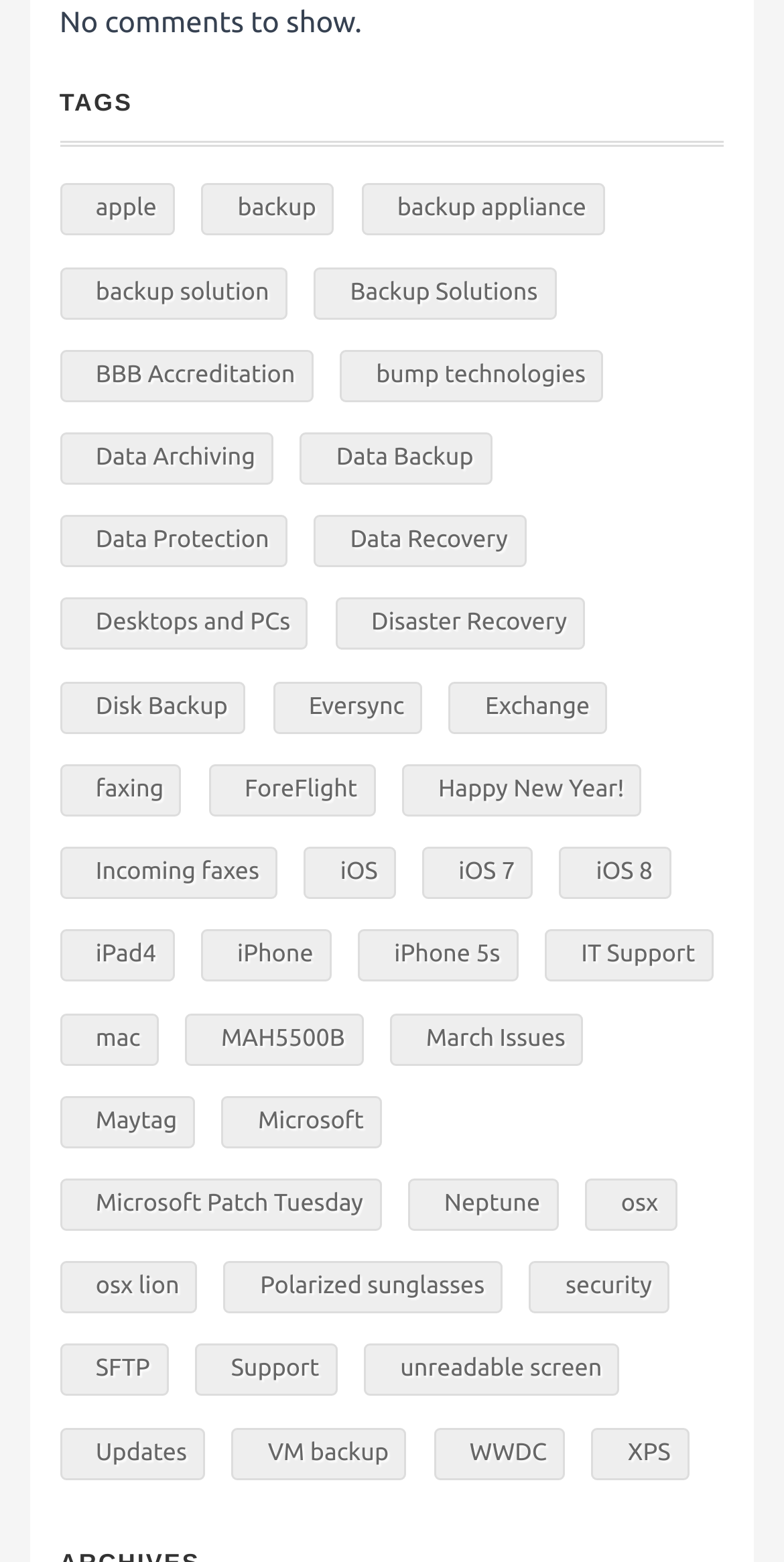What is the text of the link element at the top-left corner of the webpage?
Look at the screenshot and provide an in-depth answer.

I examined the link elements and found the one at the top-left corner of the webpage with the bounding box coordinates [0.076, 0.118, 0.223, 0.151] and the text 'apple (2 items)'.